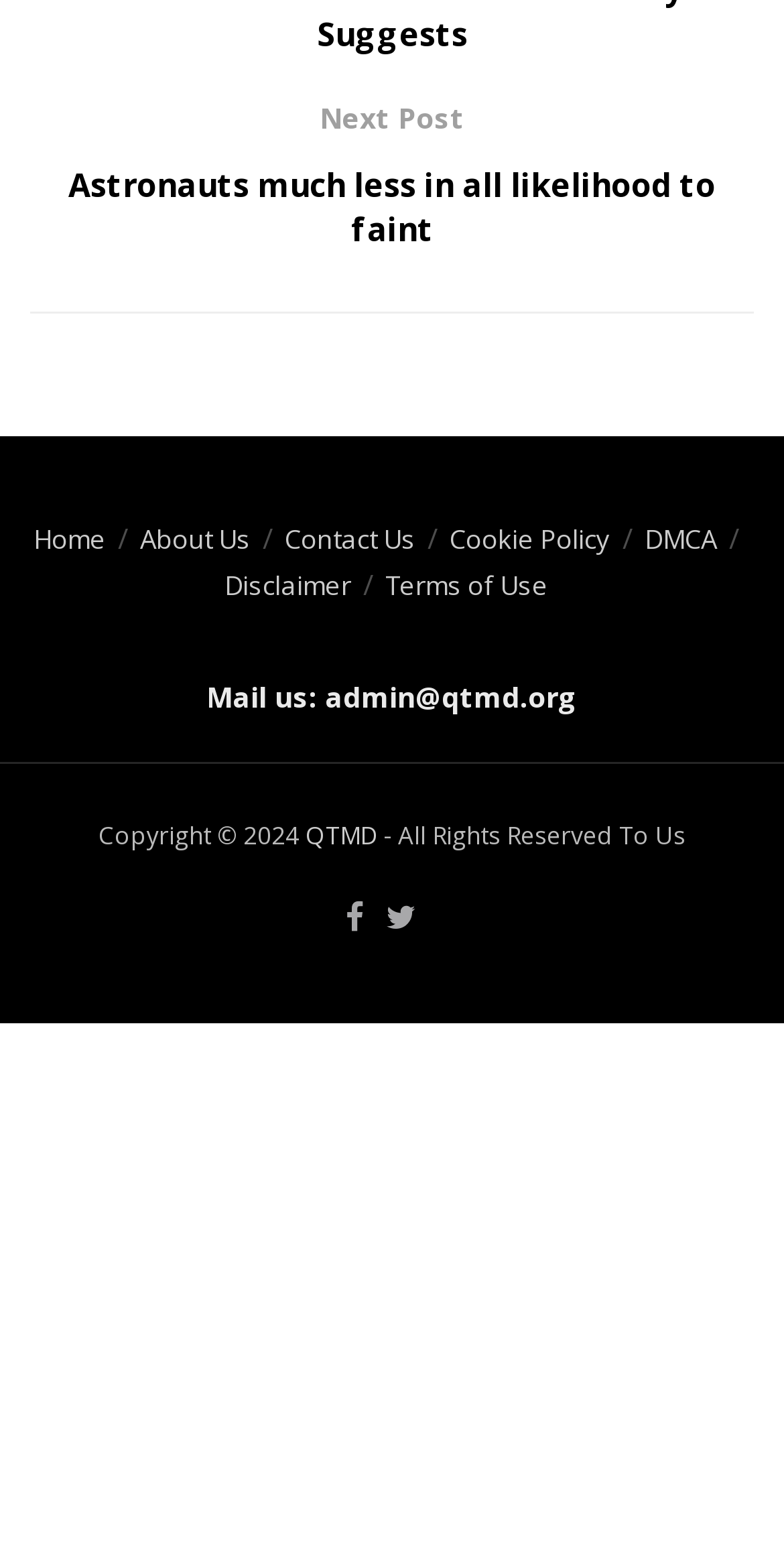Determine the bounding box for the UI element described here: "Cookie Policy".

[0.573, 0.677, 0.778, 0.701]